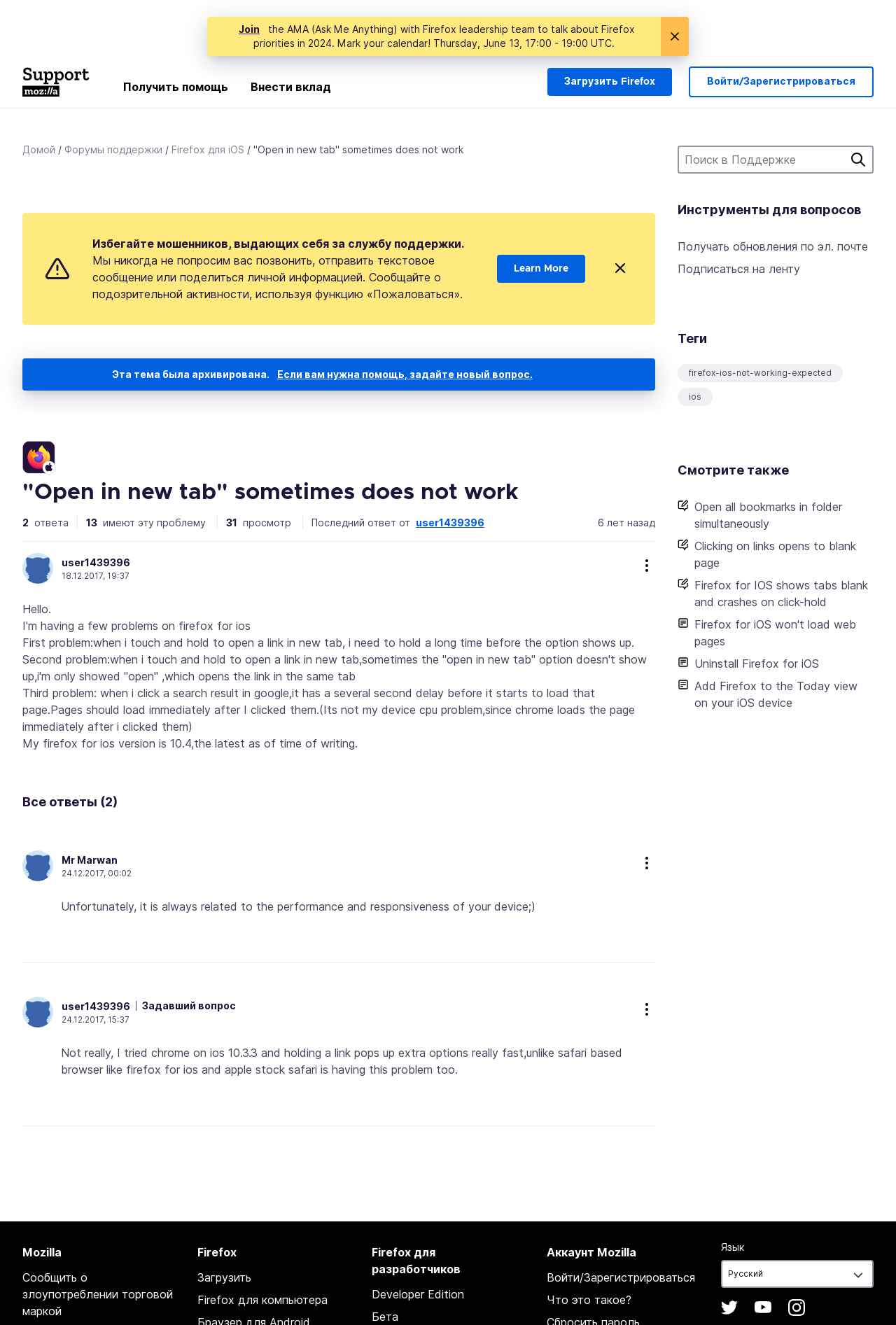Look at the image and answer the question in detail:
What is the topic of this forum?

Based on the webpage content, I can see that the topic of this forum is related to Firefox for iOS, as indicated by the heading 'Firefox для iOS' and the discussion about issues with 'Open in new tab' functionality.